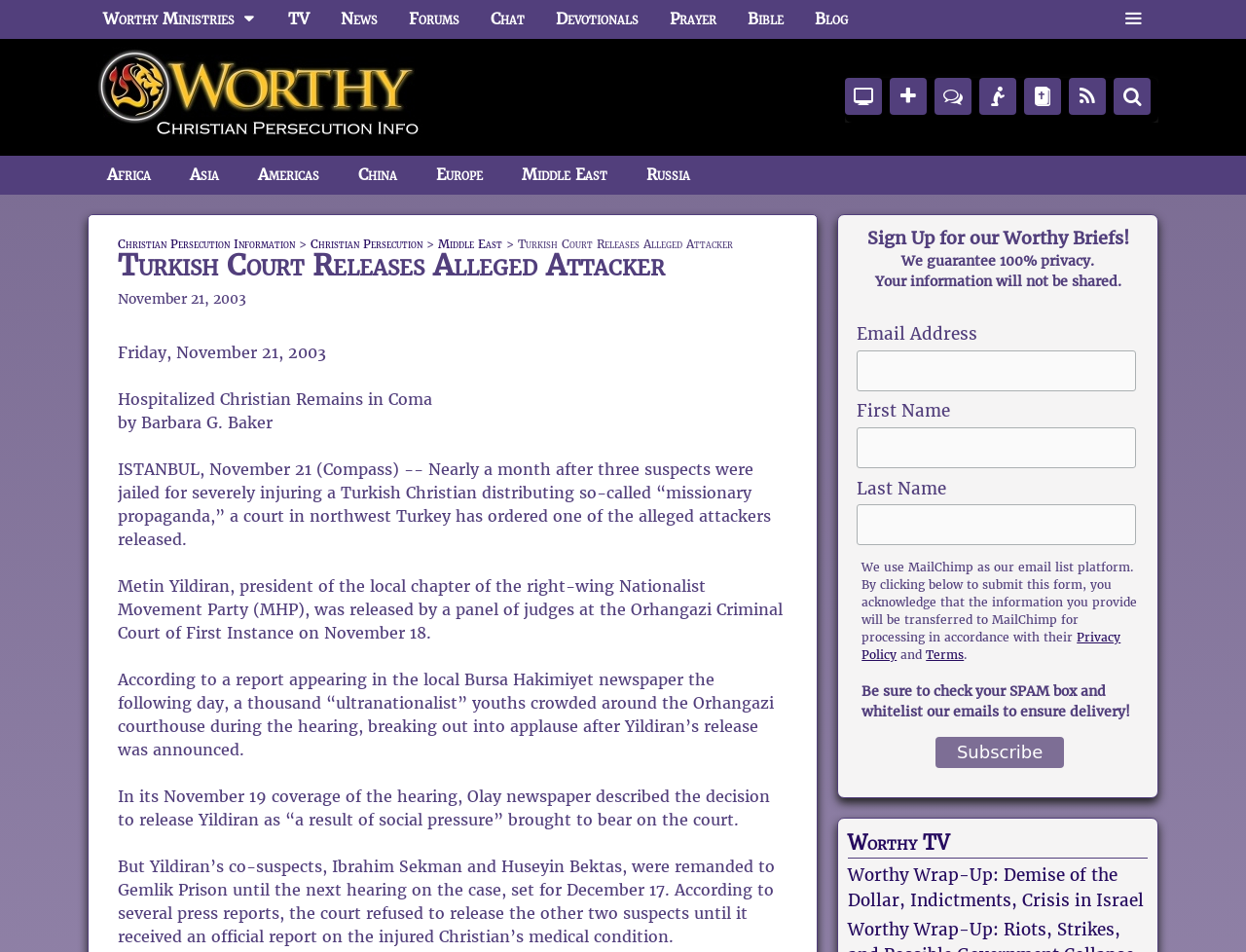Provide the bounding box coordinates of the HTML element this sentence describes: "parent_node: Email Address name="EMAIL"". The bounding box coordinates consist of four float numbers between 0 and 1, i.e., [left, top, right, bottom].

[0.688, 0.368, 0.912, 0.411]